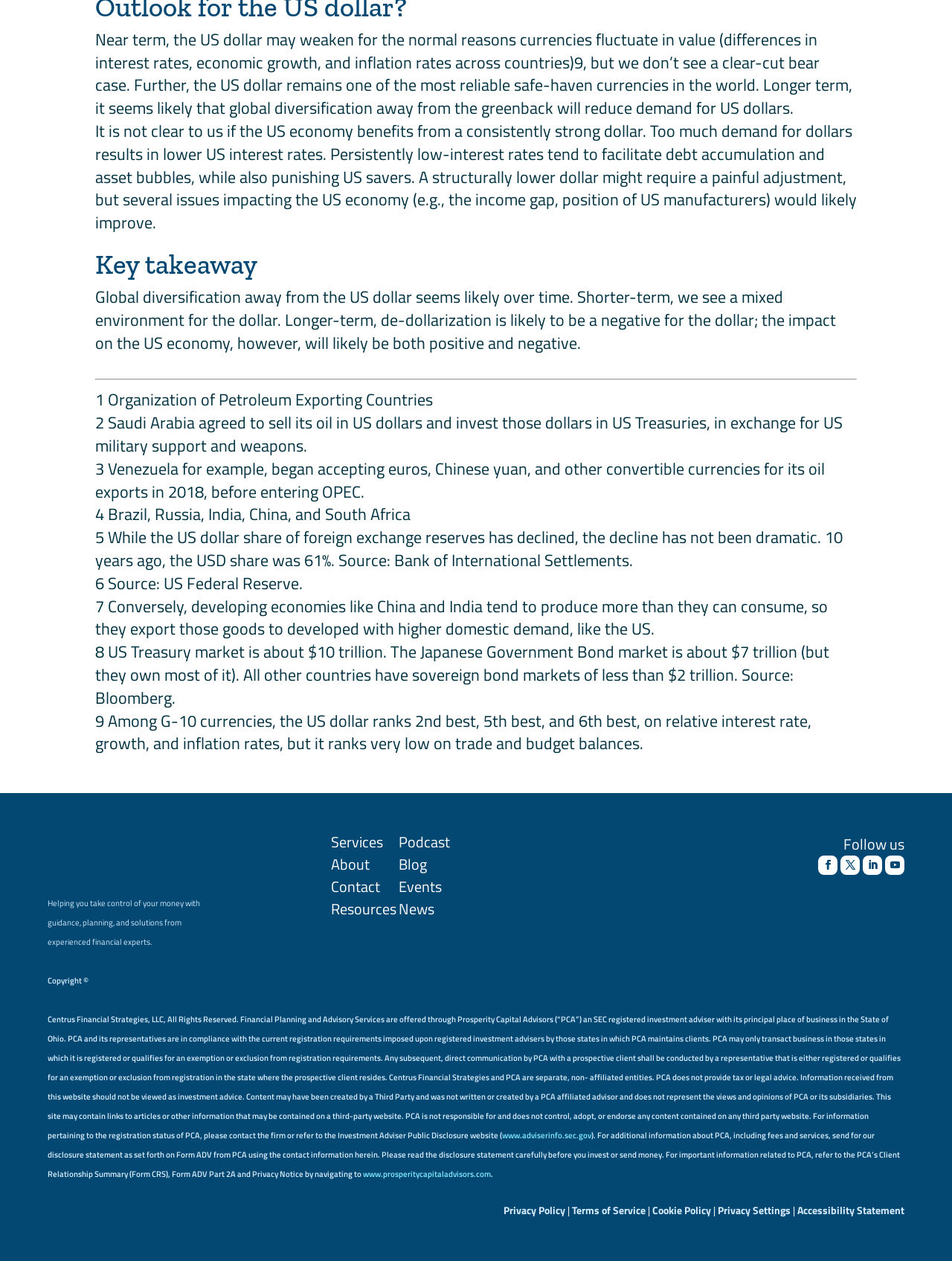Based on the element description: "Privacy Settings", identify the UI element and provide its bounding box coordinates. Use four float numbers between 0 and 1, [left, top, right, bottom].

[0.754, 0.953, 0.83, 0.966]